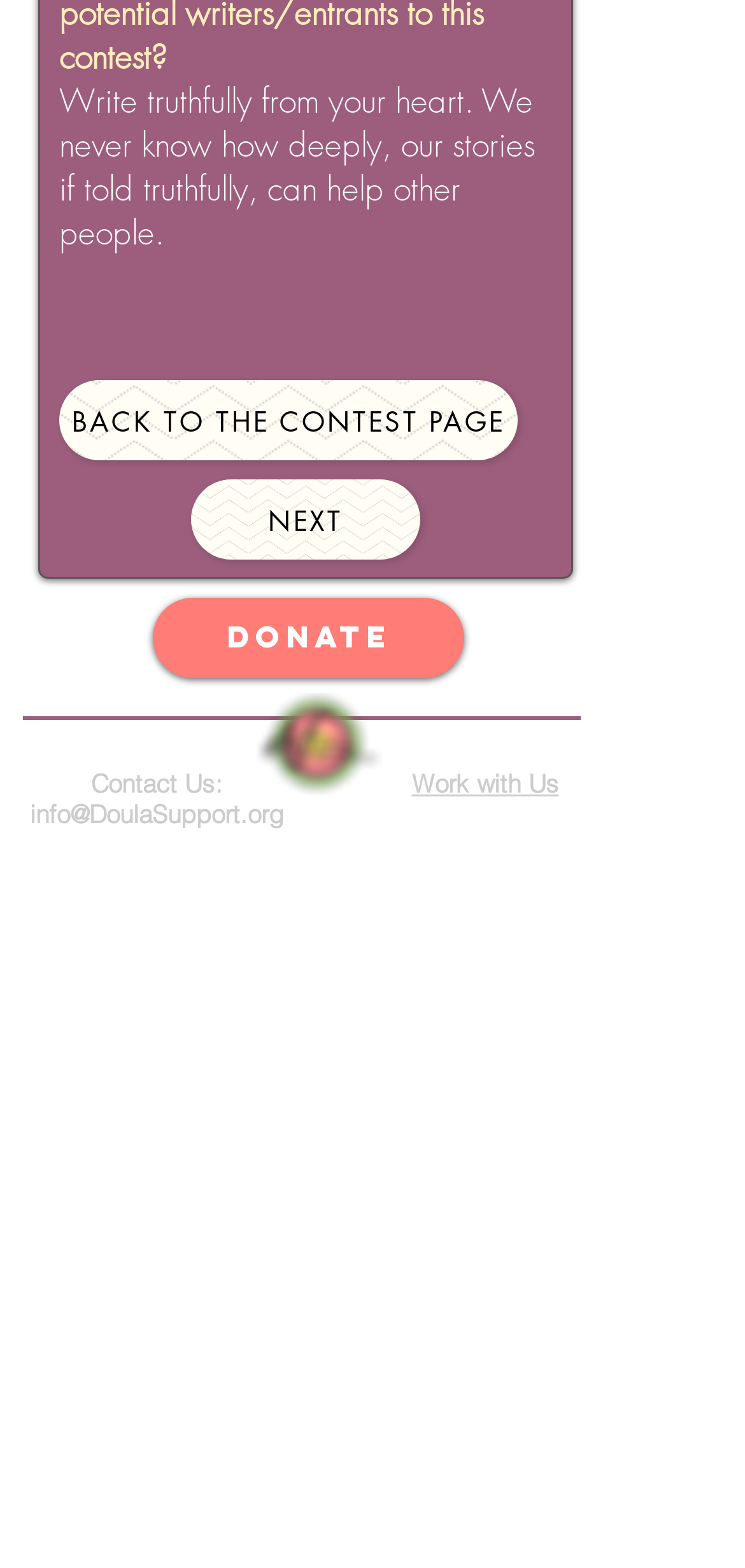What is the text above the 'Back to the contest page' link?
Ensure your answer is thorough and detailed.

I found the text above the 'Back to the contest page' link by looking at the StaticText element with the ID 300, which contains the quote 'Write truthfully from your heart. We never know how deeply, our stories if told truthfully, can help other people.'.